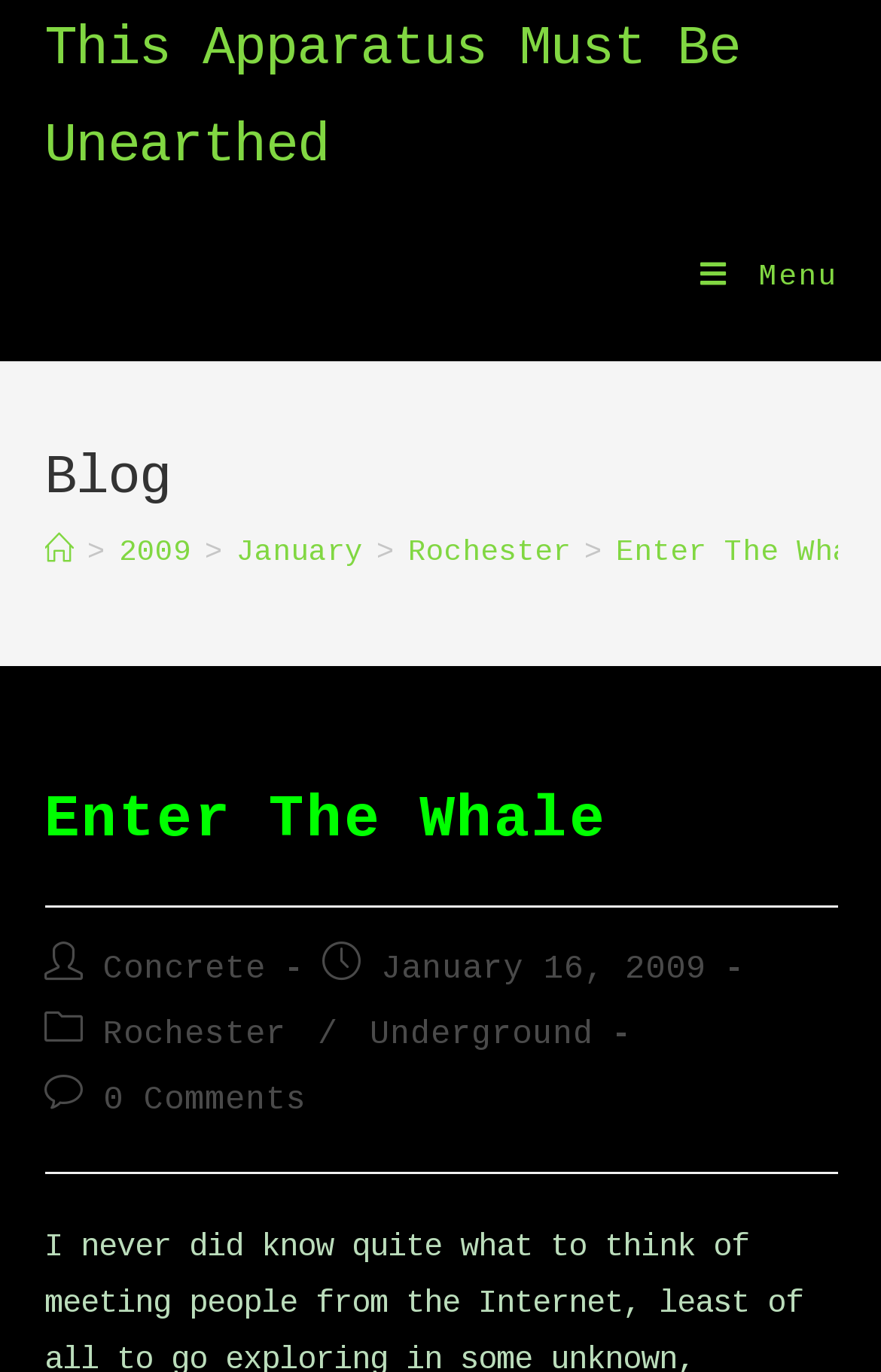When was the post published?
Offer a detailed and full explanation in response to the question.

I determined the publication date of the post by looking at the StaticText element with the text 'January 16, 2009' which is located within the HeaderAsNonLandmark element and has a description of 'Post published:'.